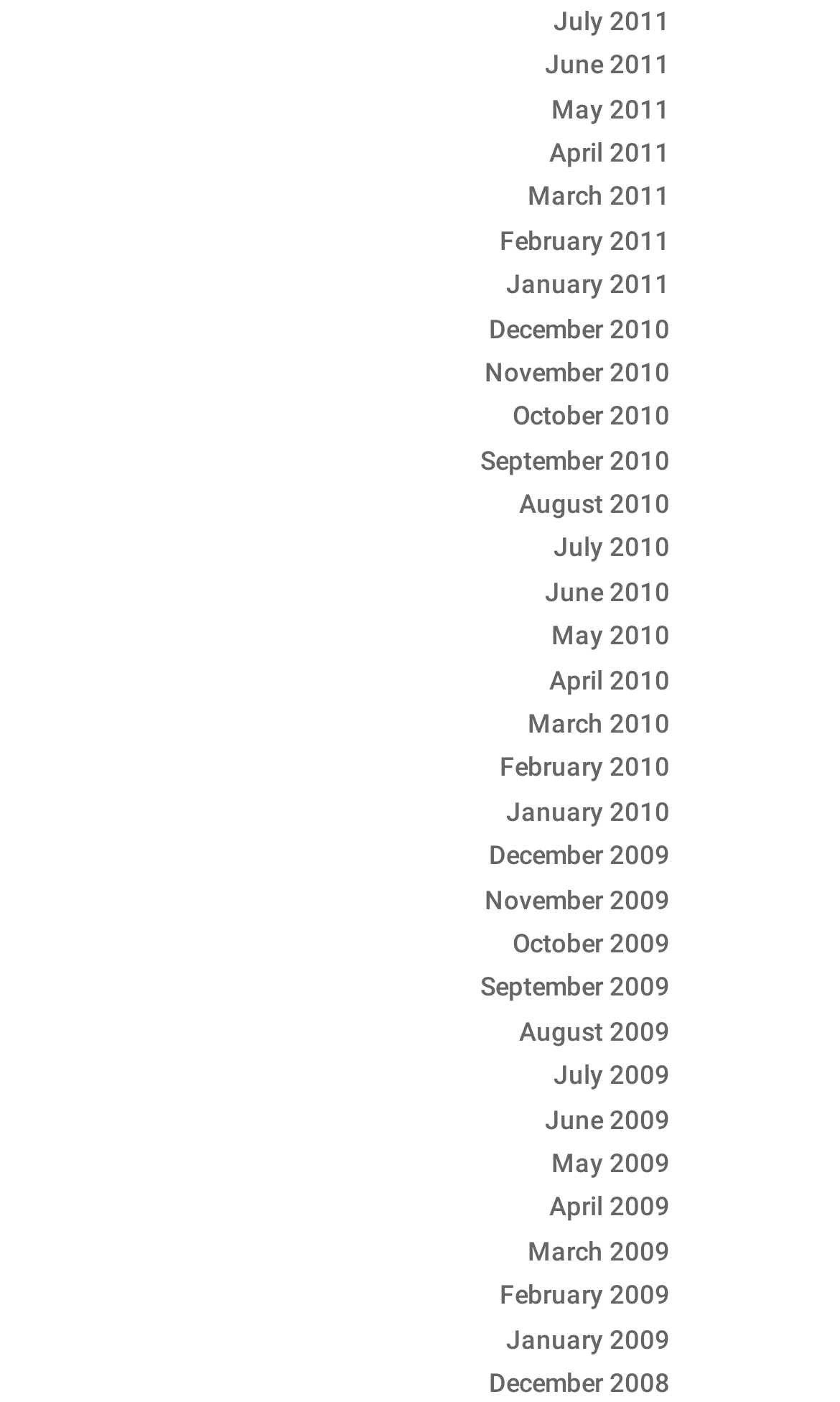Please determine the bounding box coordinates of the clickable area required to carry out the following instruction: "browse December 2009 posts". The coordinates must be four float numbers between 0 and 1, represented as [left, top, right, bottom].

[0.582, 0.6, 0.797, 0.621]